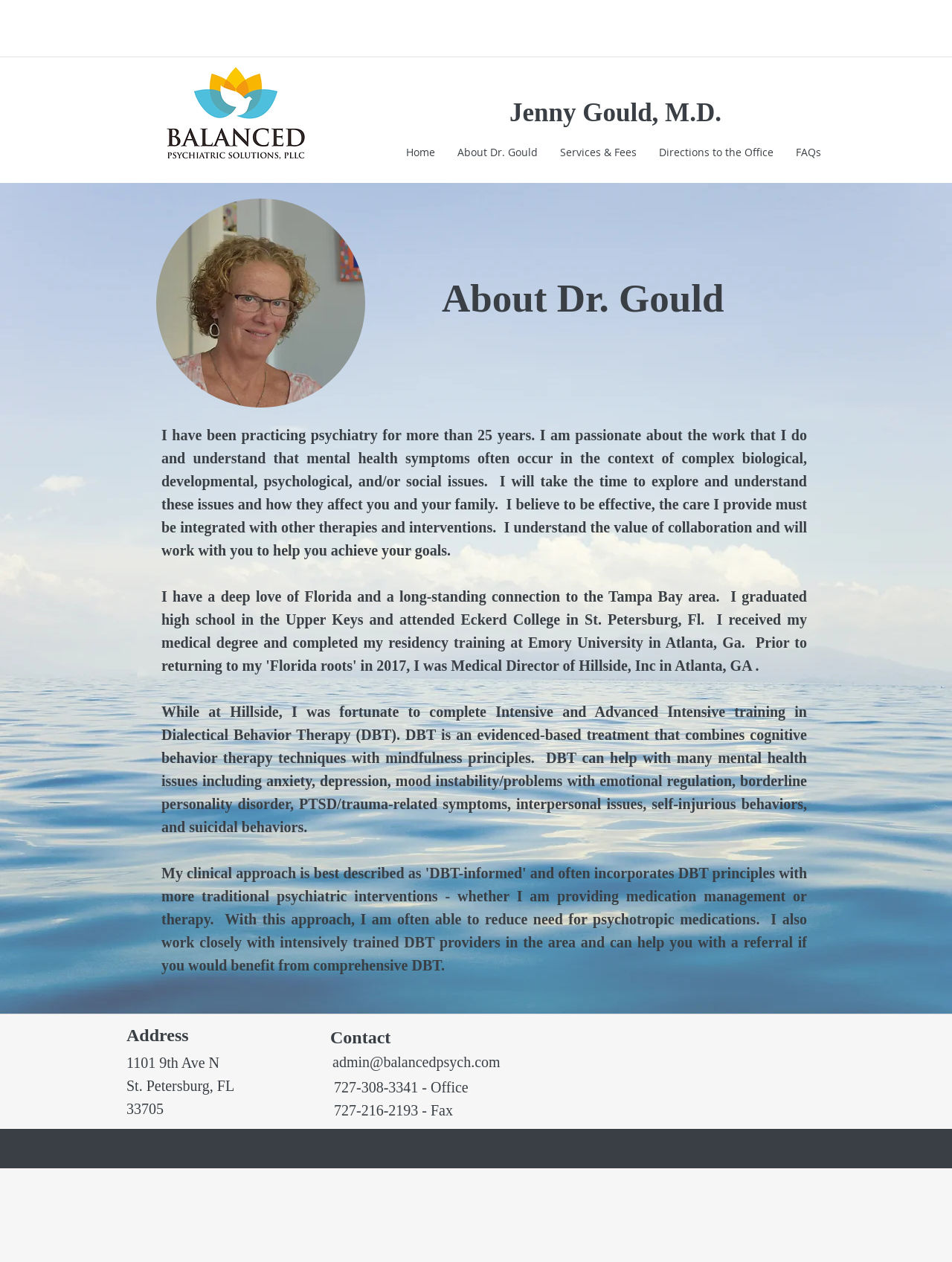Give a concise answer using one word or a phrase to the following question:
What is the name of Dr. Gould's practice?

Balanced Psychiatric Solutions PLLC